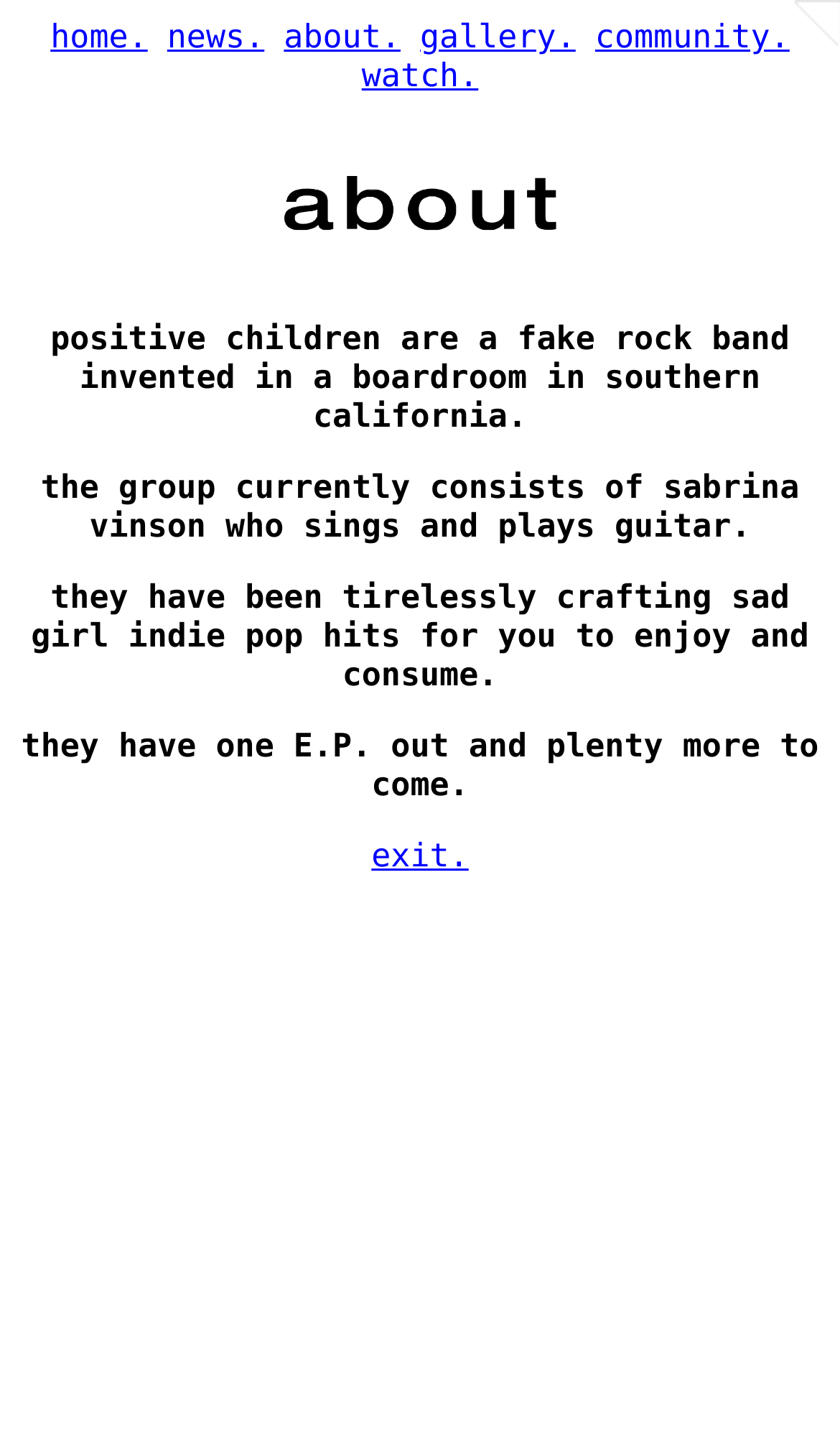Please specify the coordinates of the bounding box for the element that should be clicked to carry out this instruction: "view community page". The coordinates must be four float numbers between 0 and 1, formatted as [left, top, right, bottom].

[0.708, 0.012, 0.94, 0.039]